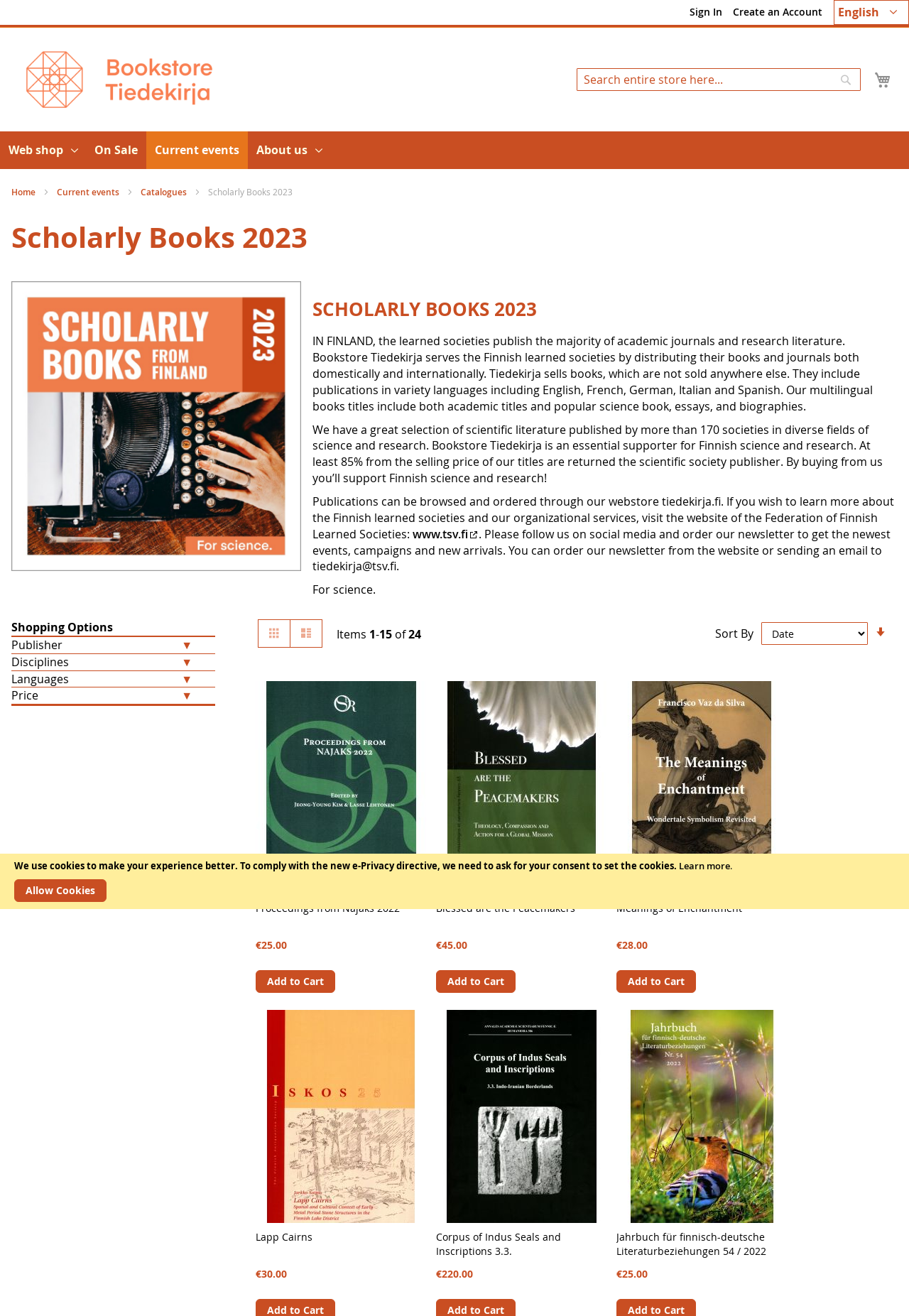Locate the bounding box coordinates of the area that needs to be clicked to fulfill the following instruction: "Add 'Proceedings from Najaks 2022' to cart". The coordinates should be in the format of four float numbers between 0 and 1, namely [left, top, right, bottom].

[0.281, 0.737, 0.369, 0.754]